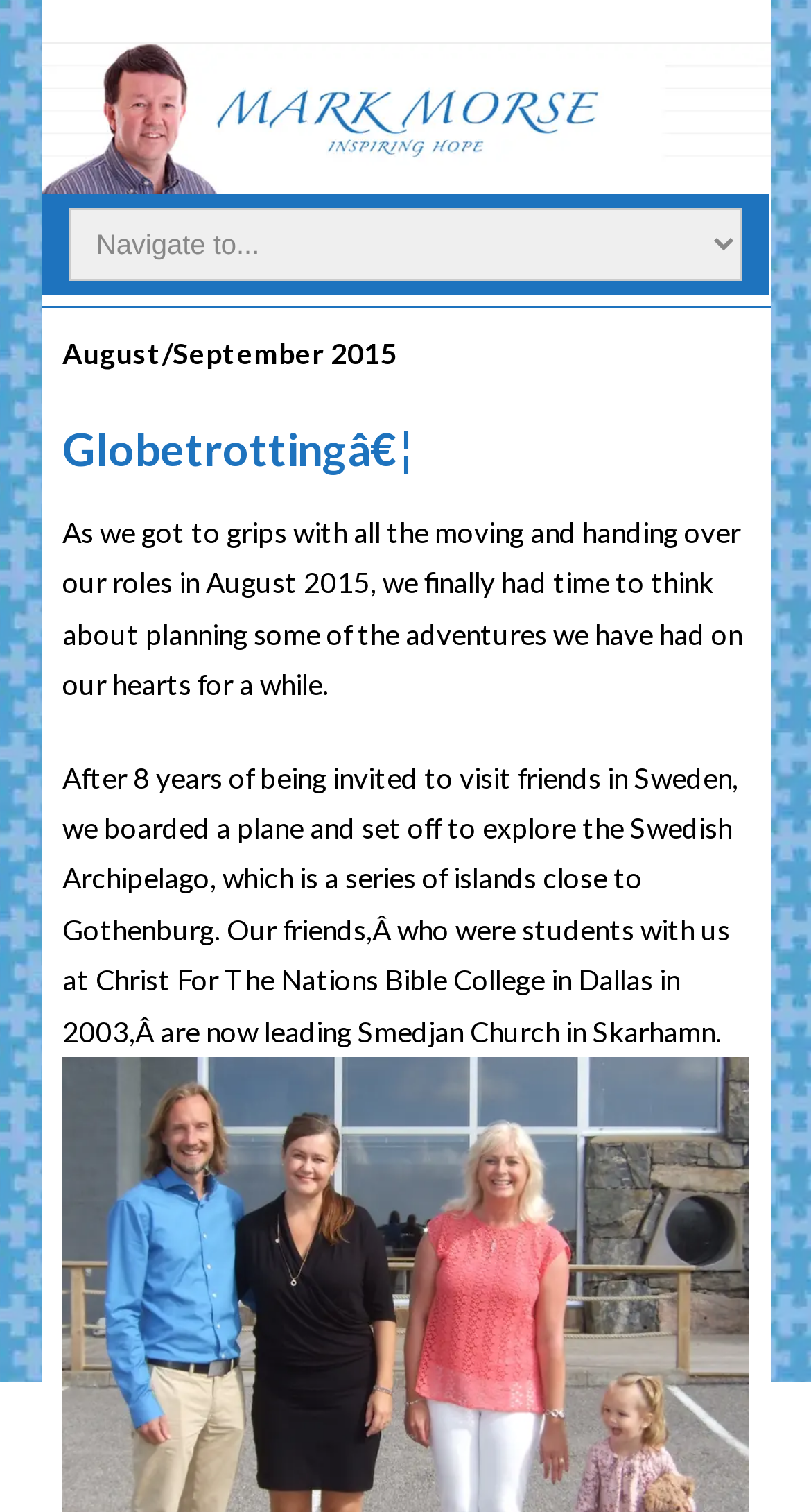What is the topic of the blog post?
Based on the visual information, provide a detailed and comprehensive answer.

The topic of the blog post can be determined by looking at the heading element, which contains the text 'Globetrotting…'.